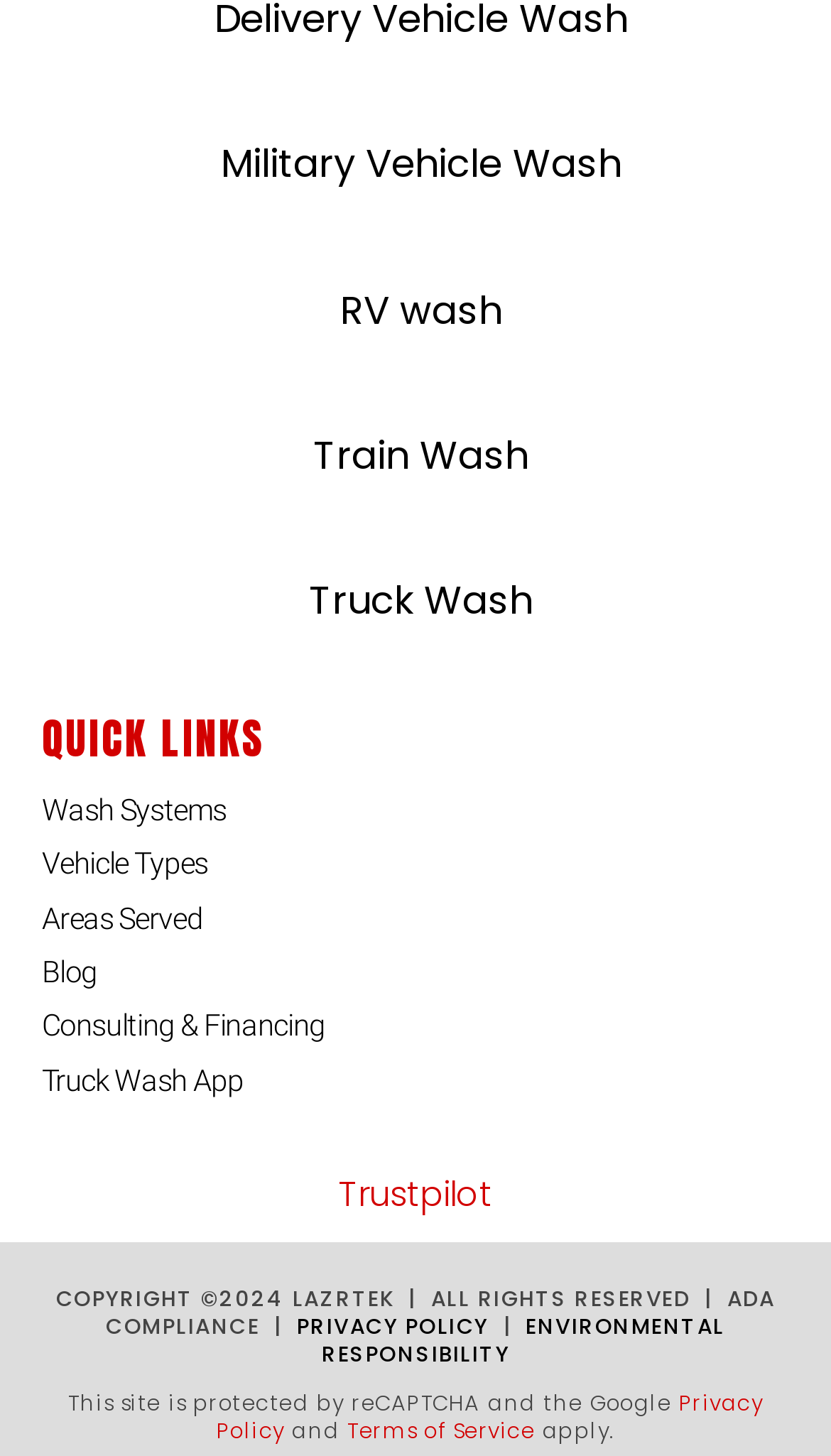Please provide a one-word or short phrase answer to the question:
What is the last link at the bottom of the page?

Terms of Service